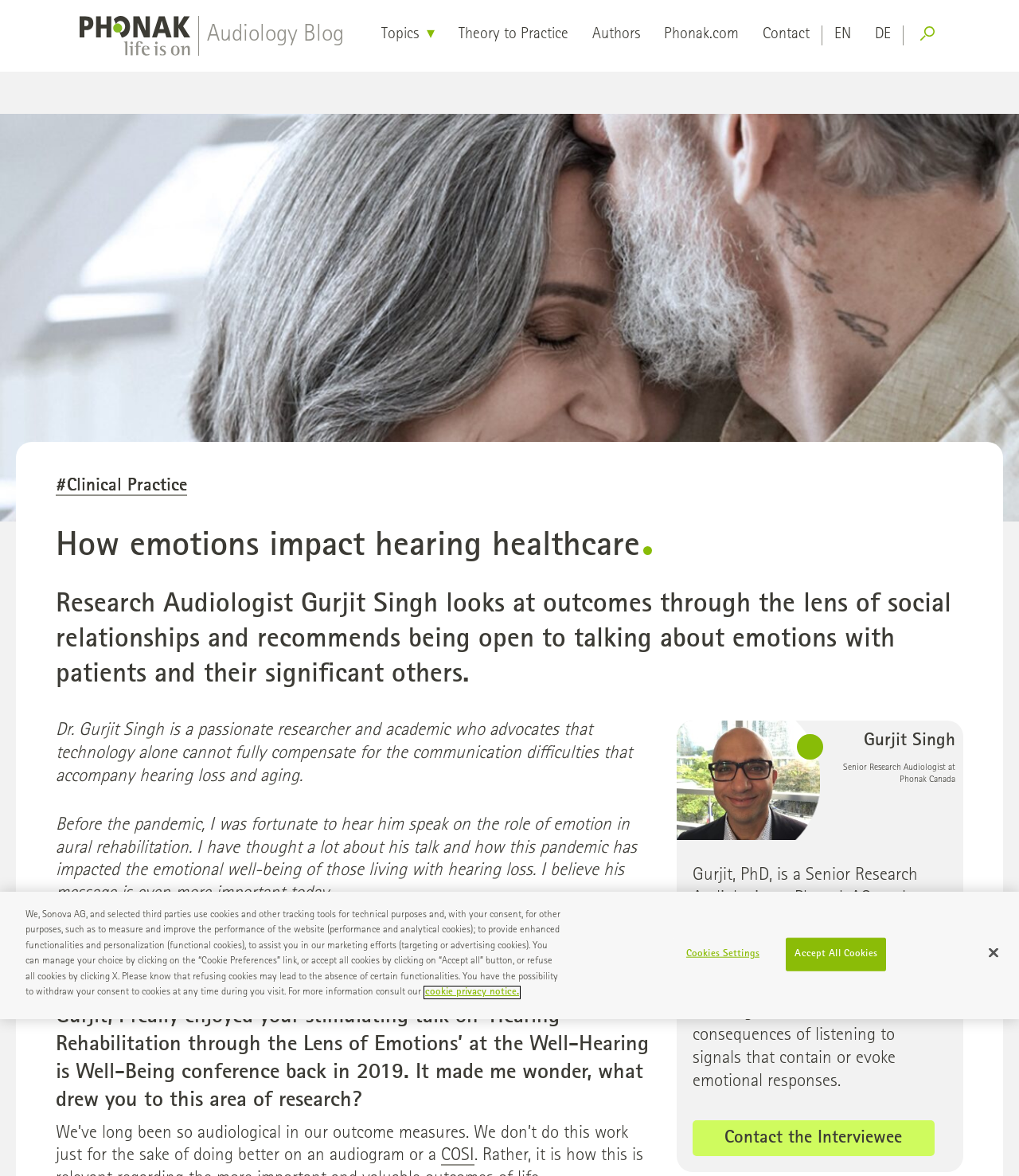Using the given element description, provide the bounding box coordinates (top-left x, top-left y, bottom-right x, bottom-right y) for the corresponding UI element in the screenshot: Contact

[0.748, 0.023, 0.795, 0.037]